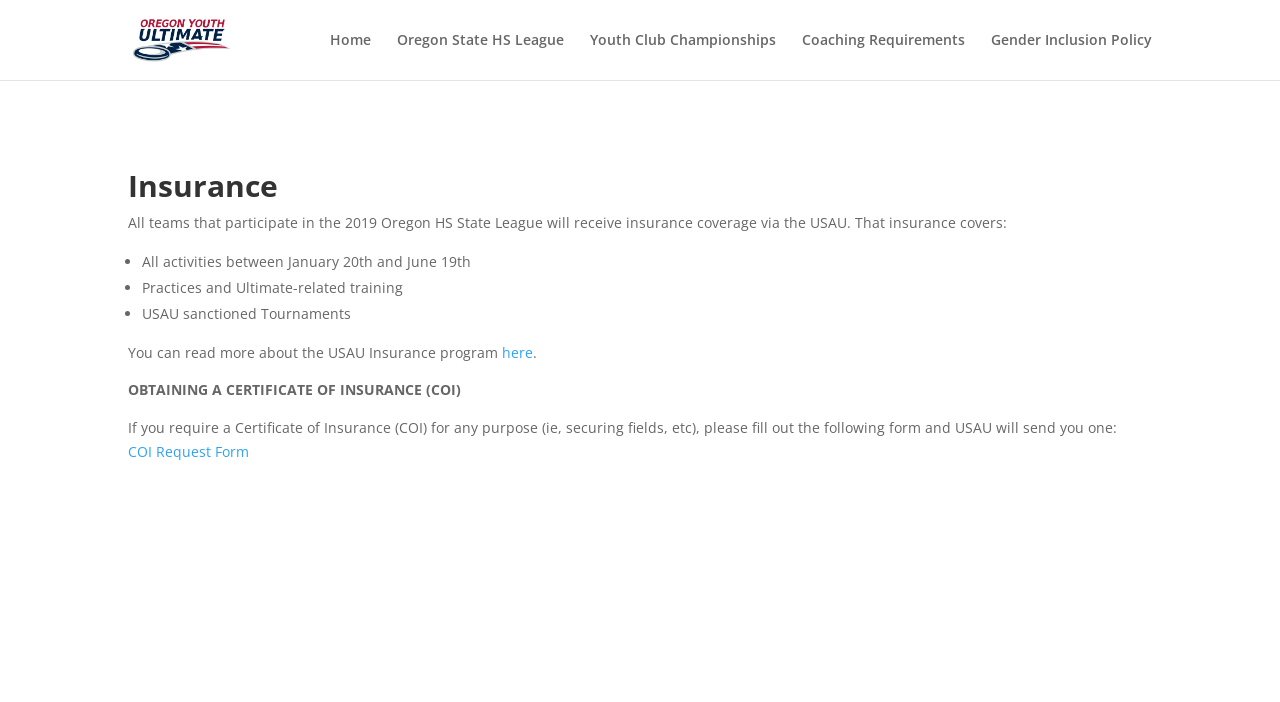Please provide a one-word or phrase answer to the question: 
What type of insurance is provided to teams?

USAU insurance